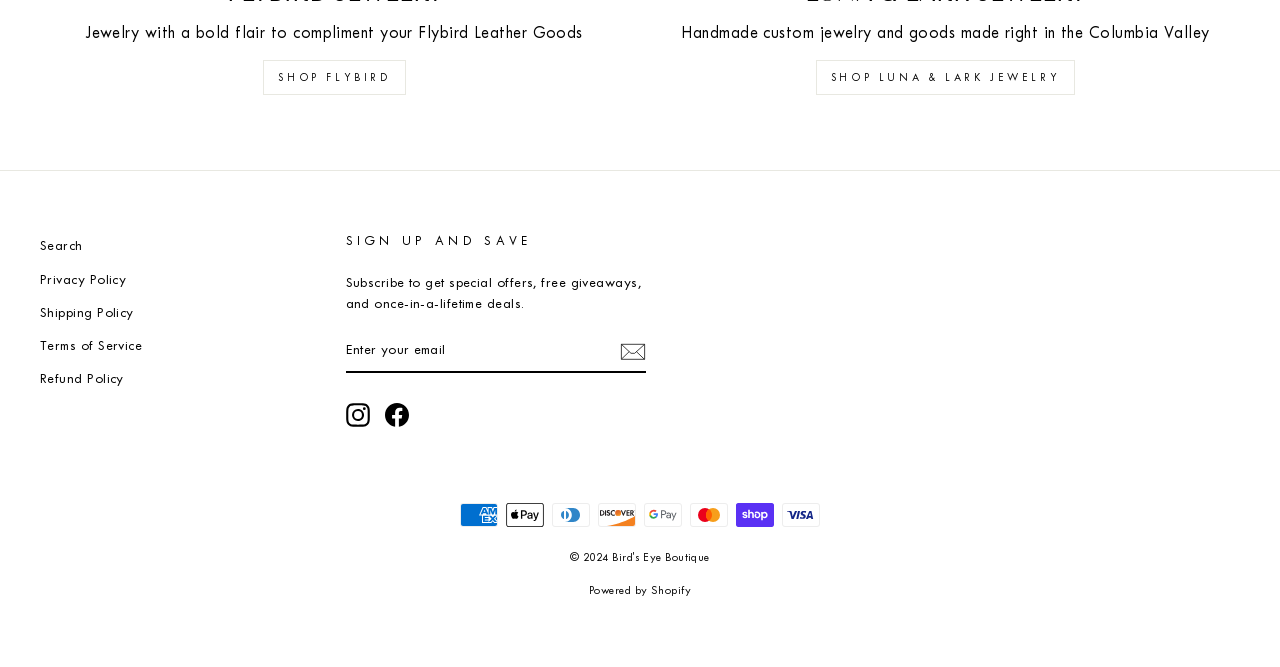Locate the bounding box coordinates of the element to click to perform the following action: 'View terms of service'. The coordinates should be given as four float values between 0 and 1, in the form of [left, top, right, bottom].

[0.031, 0.497, 0.111, 0.541]